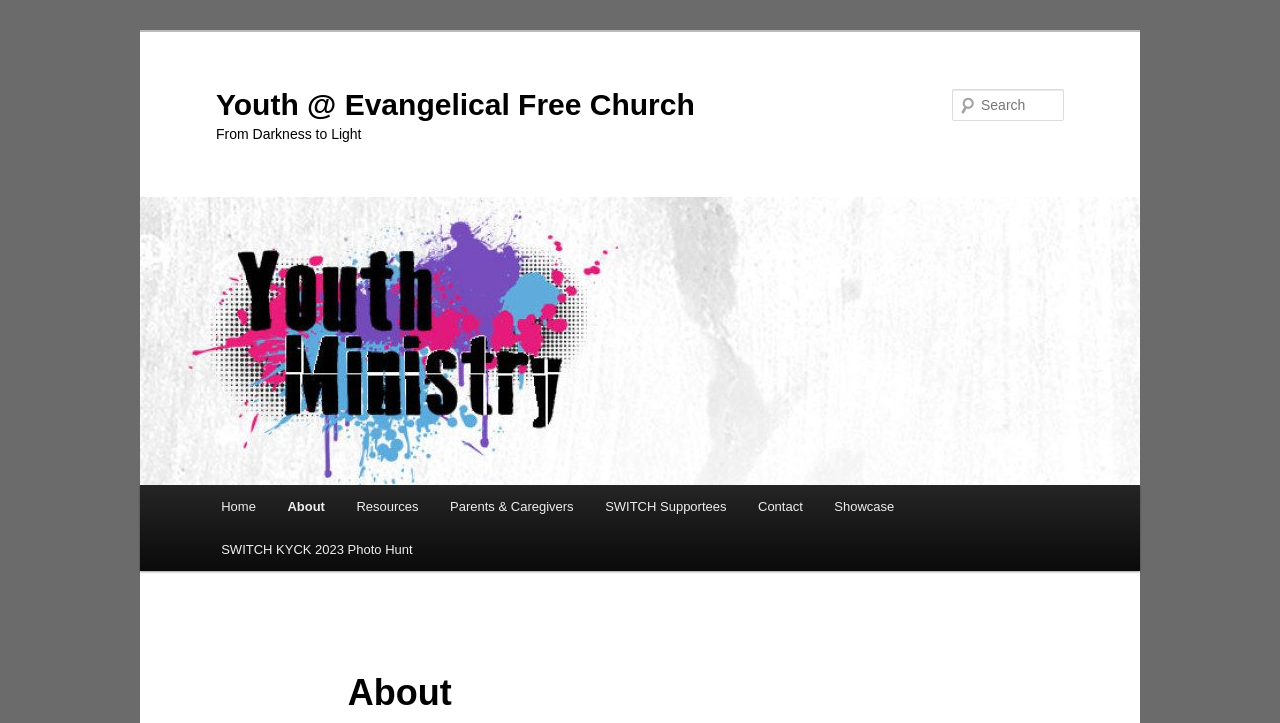Please identify the bounding box coordinates of the clickable element to fulfill the following instruction: "go to the 'Home' page". The coordinates should be four float numbers between 0 and 1, i.e., [left, top, right, bottom].

[0.16, 0.671, 0.212, 0.73]